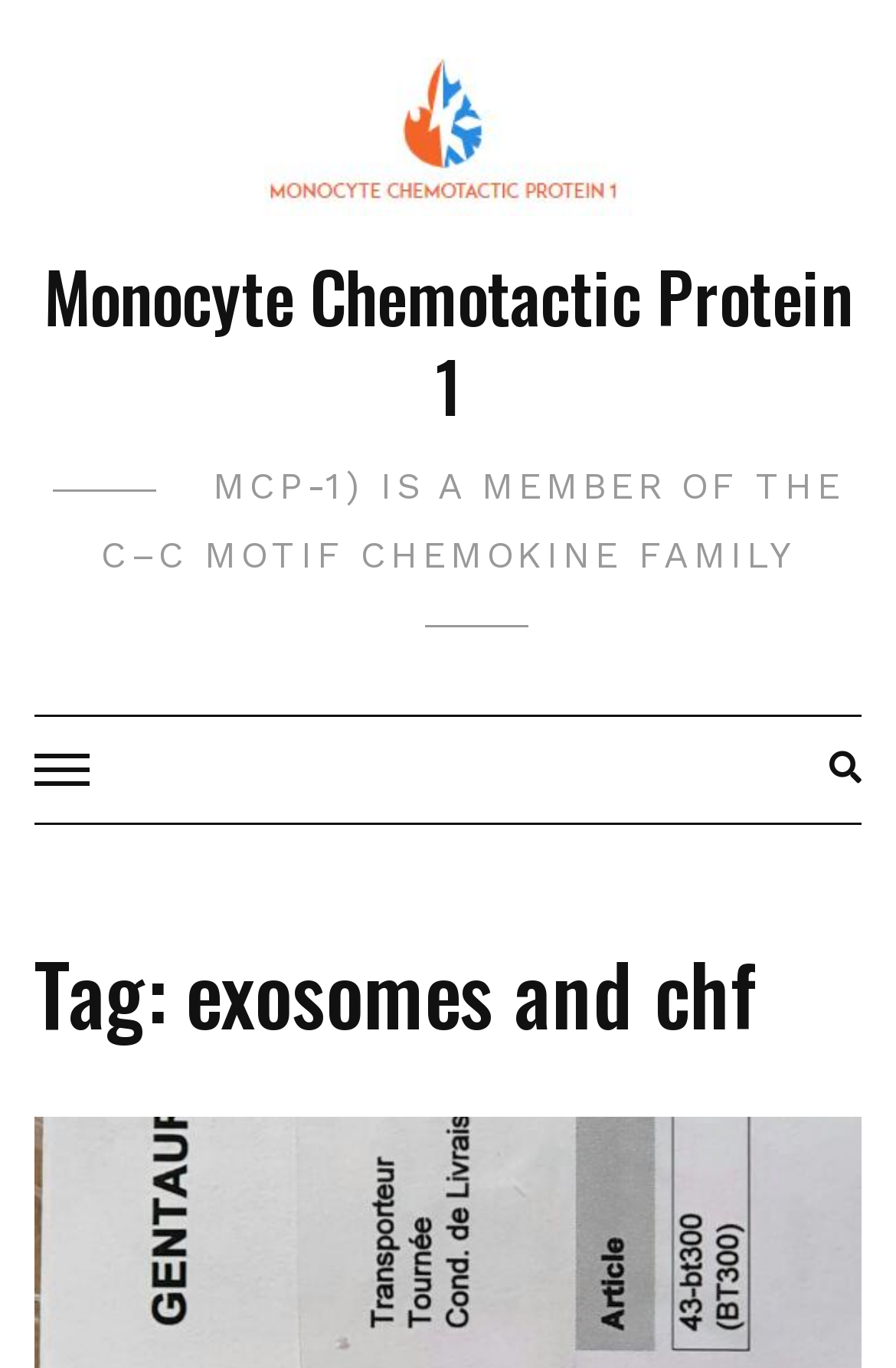Please provide the main heading of the webpage content.

Tag: exosomes and chf